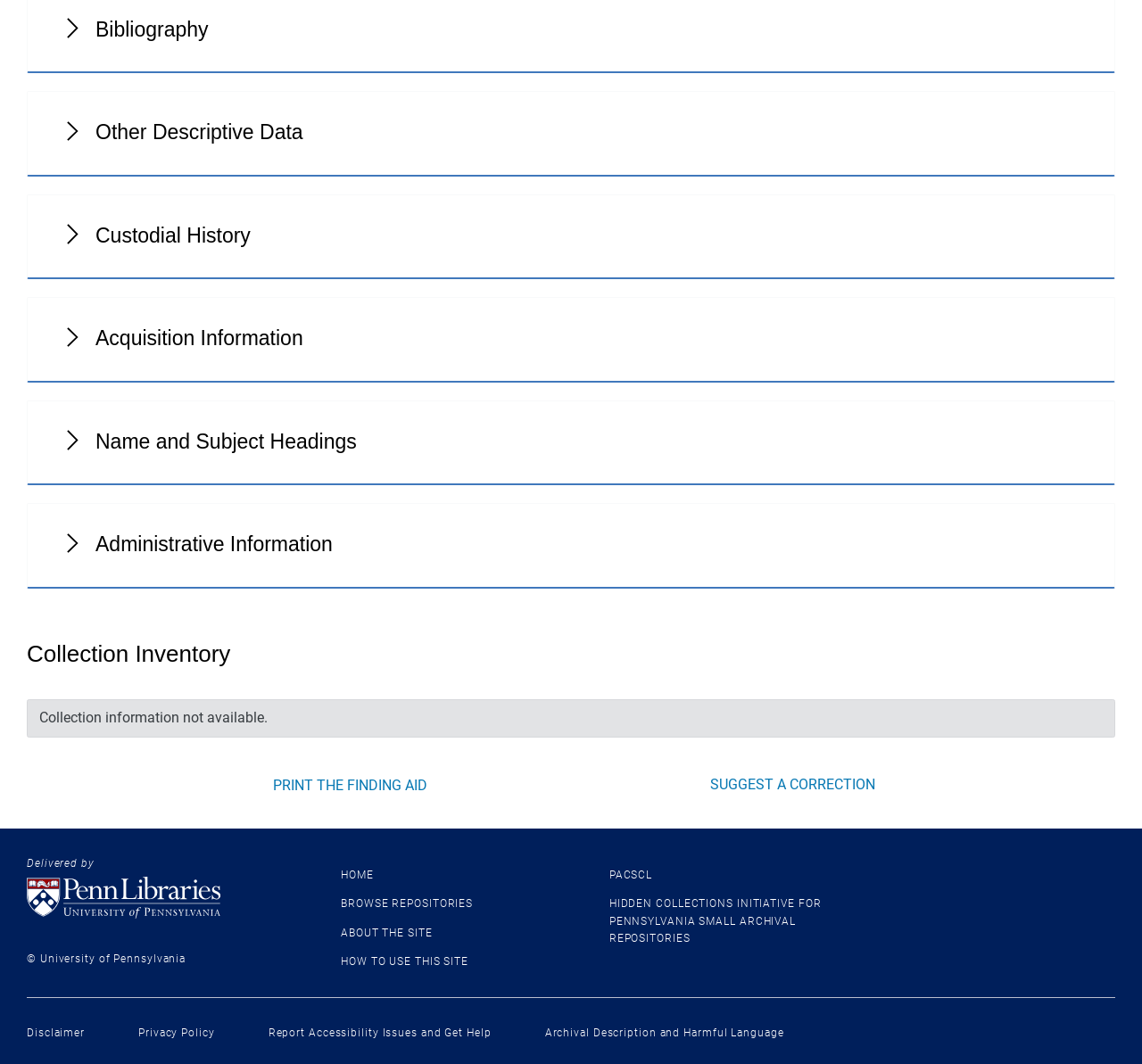What is the warning message in the 'Collection Inventory' section?
Using the visual information, answer the question in a single word or phrase.

Collection information not available